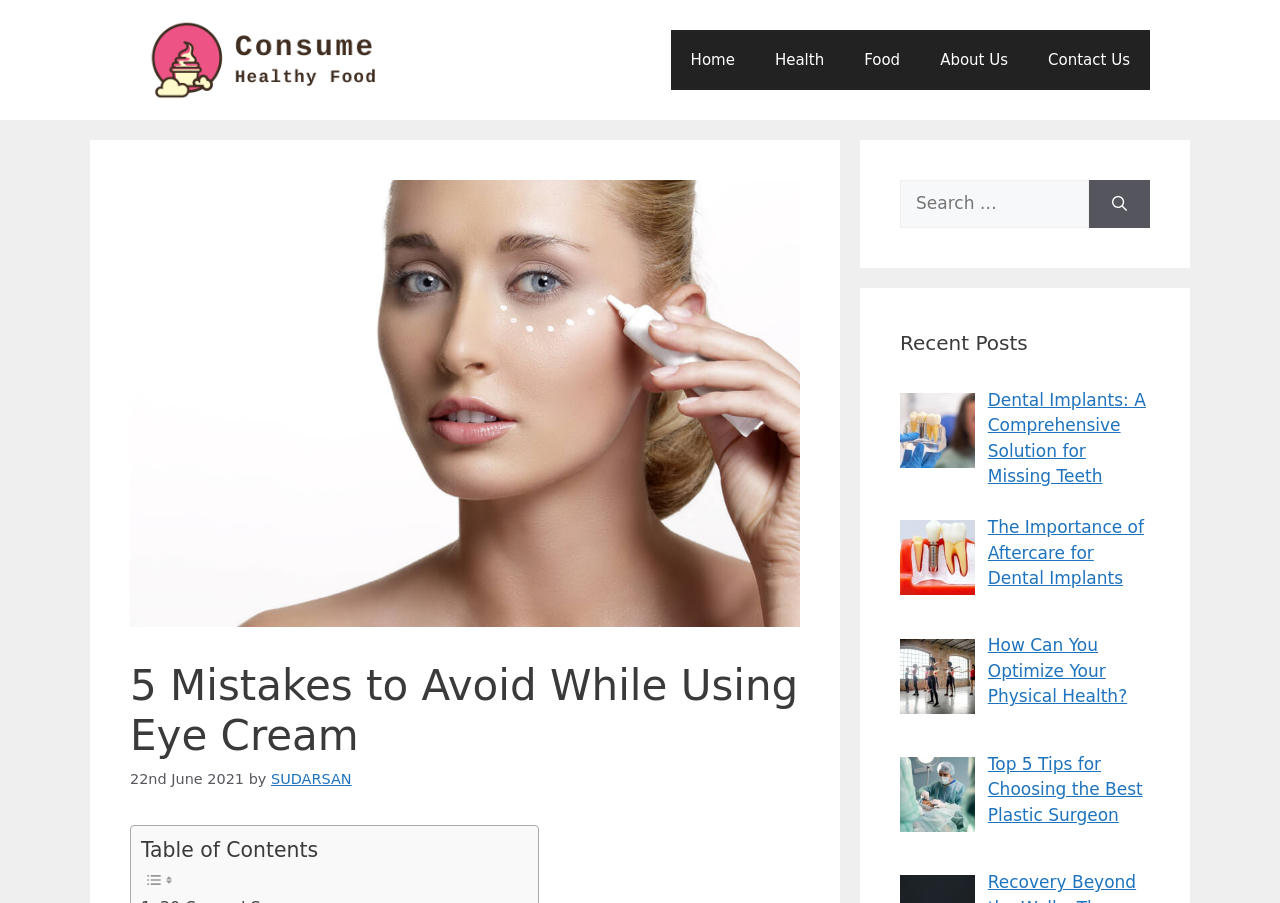Locate the bounding box coordinates of the clickable area needed to fulfill the instruction: "Click the 'Contact Us' link".

[0.803, 0.033, 0.898, 0.1]